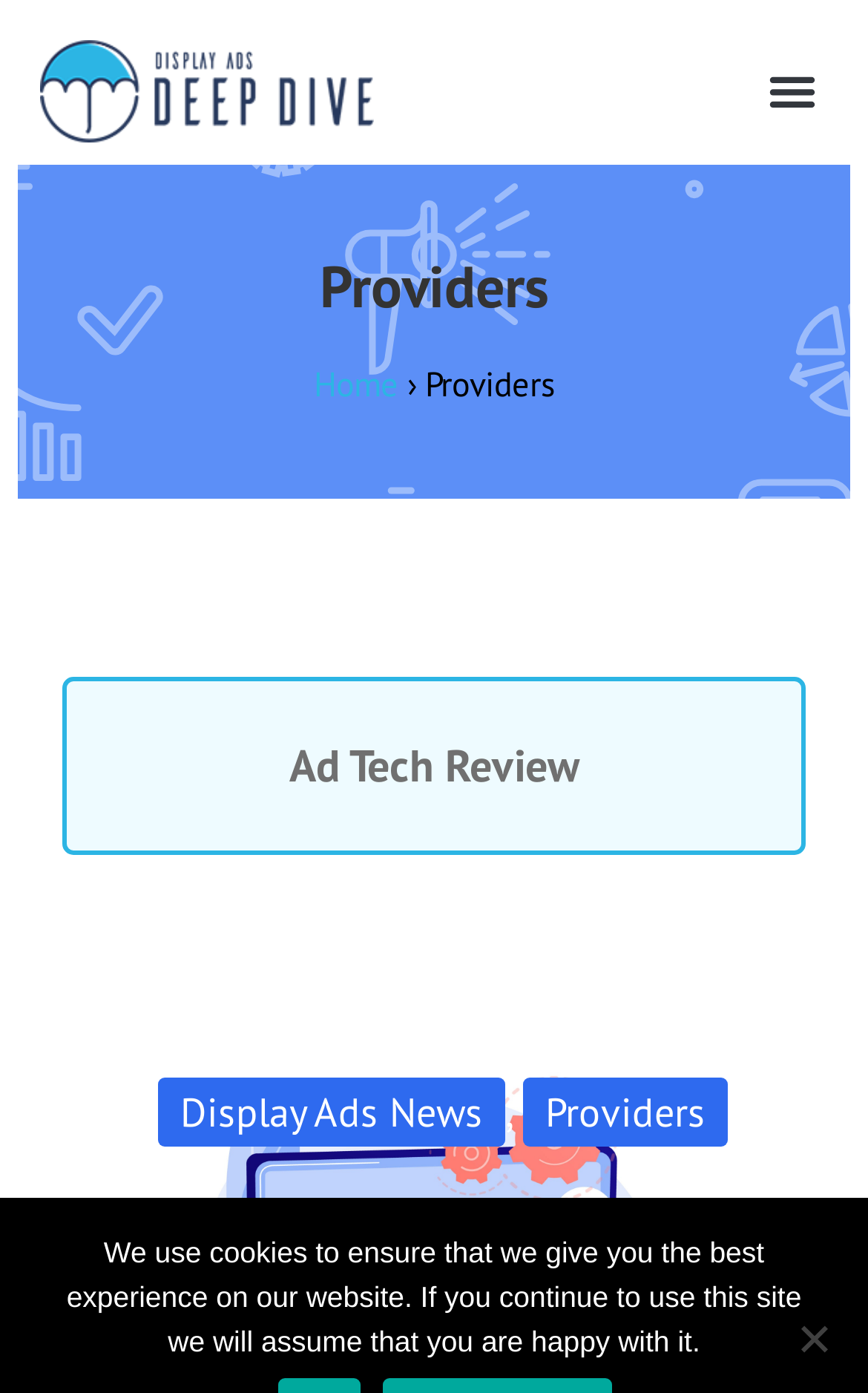What is the logo of this website?
Based on the screenshot, give a detailed explanation to answer the question.

I found the logo by looking at the top-left corner of the webpage, where I saw an image with the text 'Display Ads Deep Dive's Logo'.